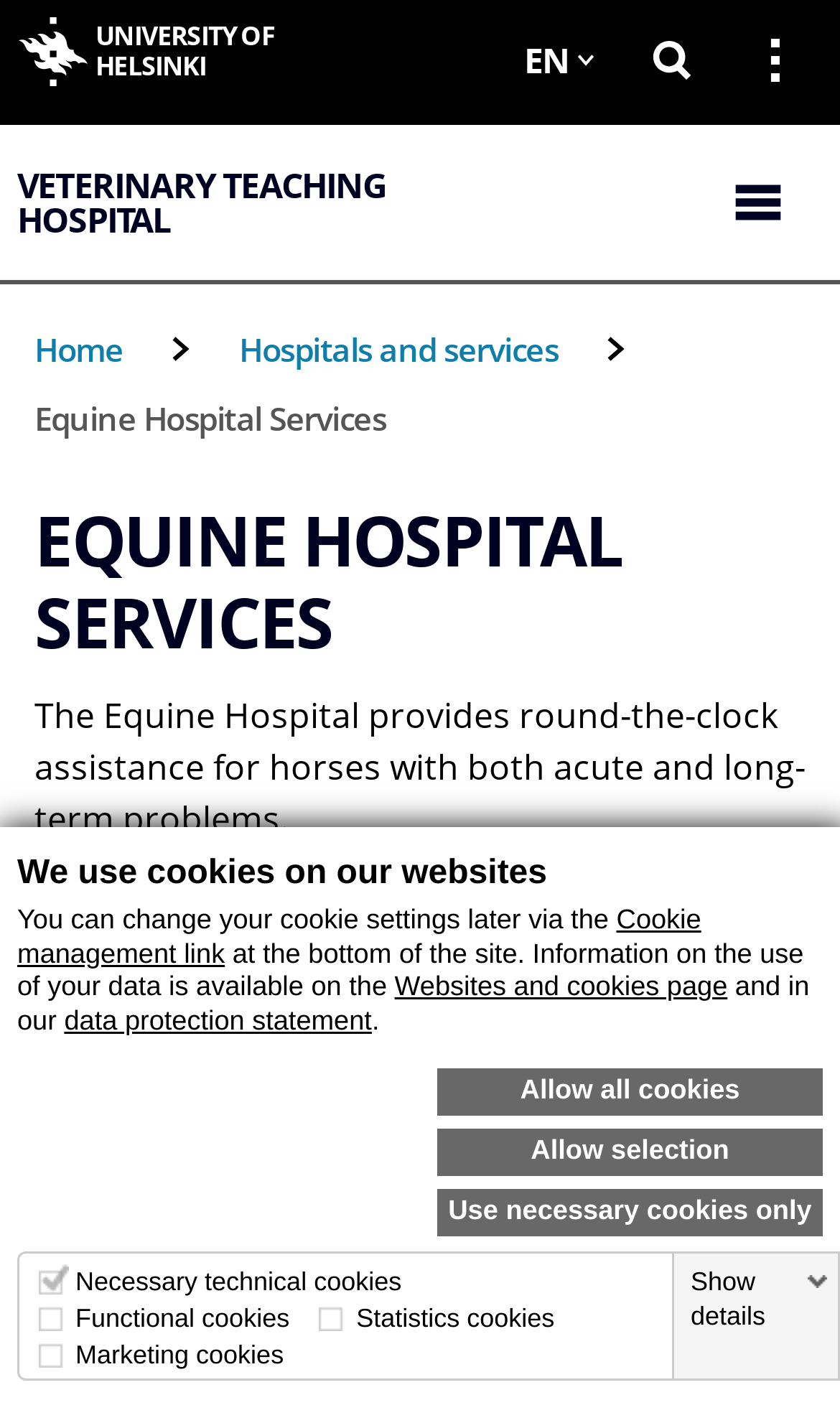Locate the bounding box coordinates of the element that needs to be clicked to carry out the instruction: "Go to Veterinary Teaching Hospital". The coordinates should be given as four float numbers ranging from 0 to 1, i.e., [left, top, right, bottom].

[0.021, 0.106, 0.595, 0.179]